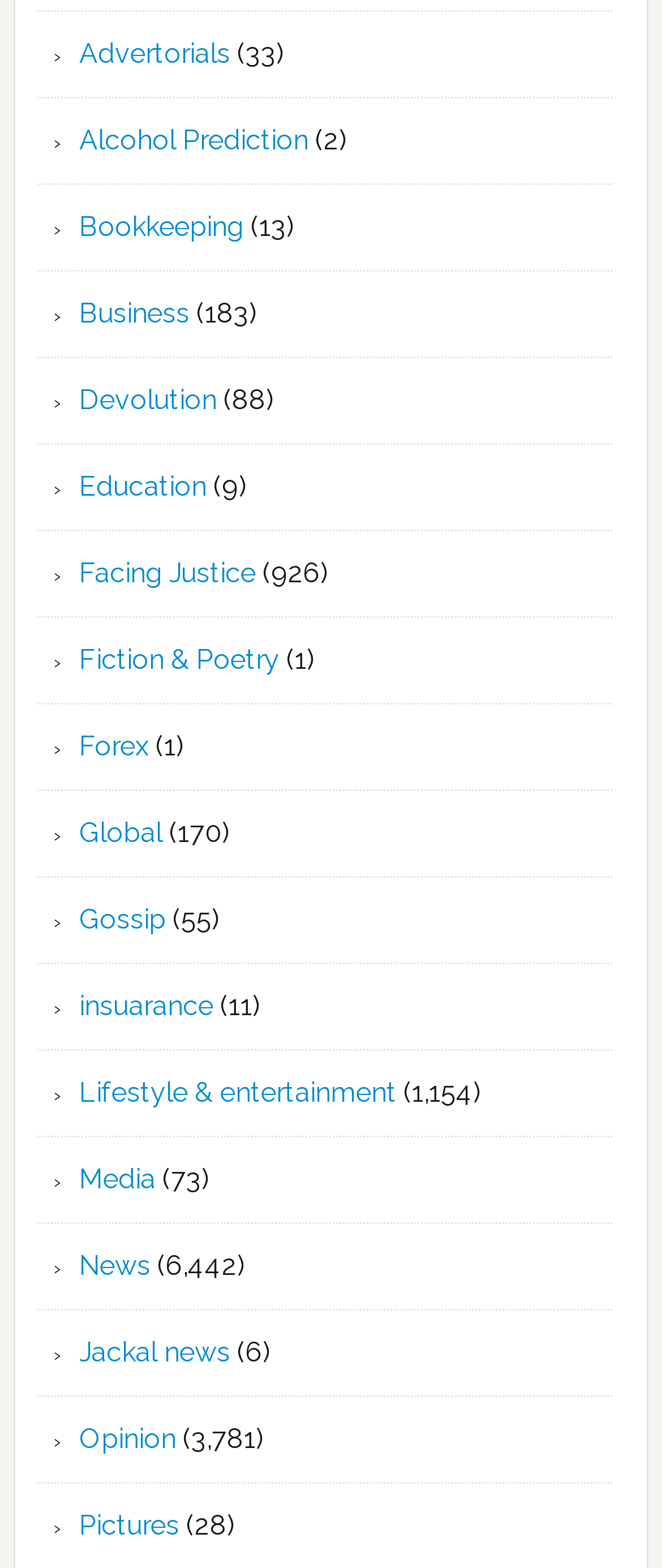Point out the bounding box coordinates of the section to click in order to follow this instruction: "Visit the Business page".

[0.12, 0.19, 0.287, 0.211]